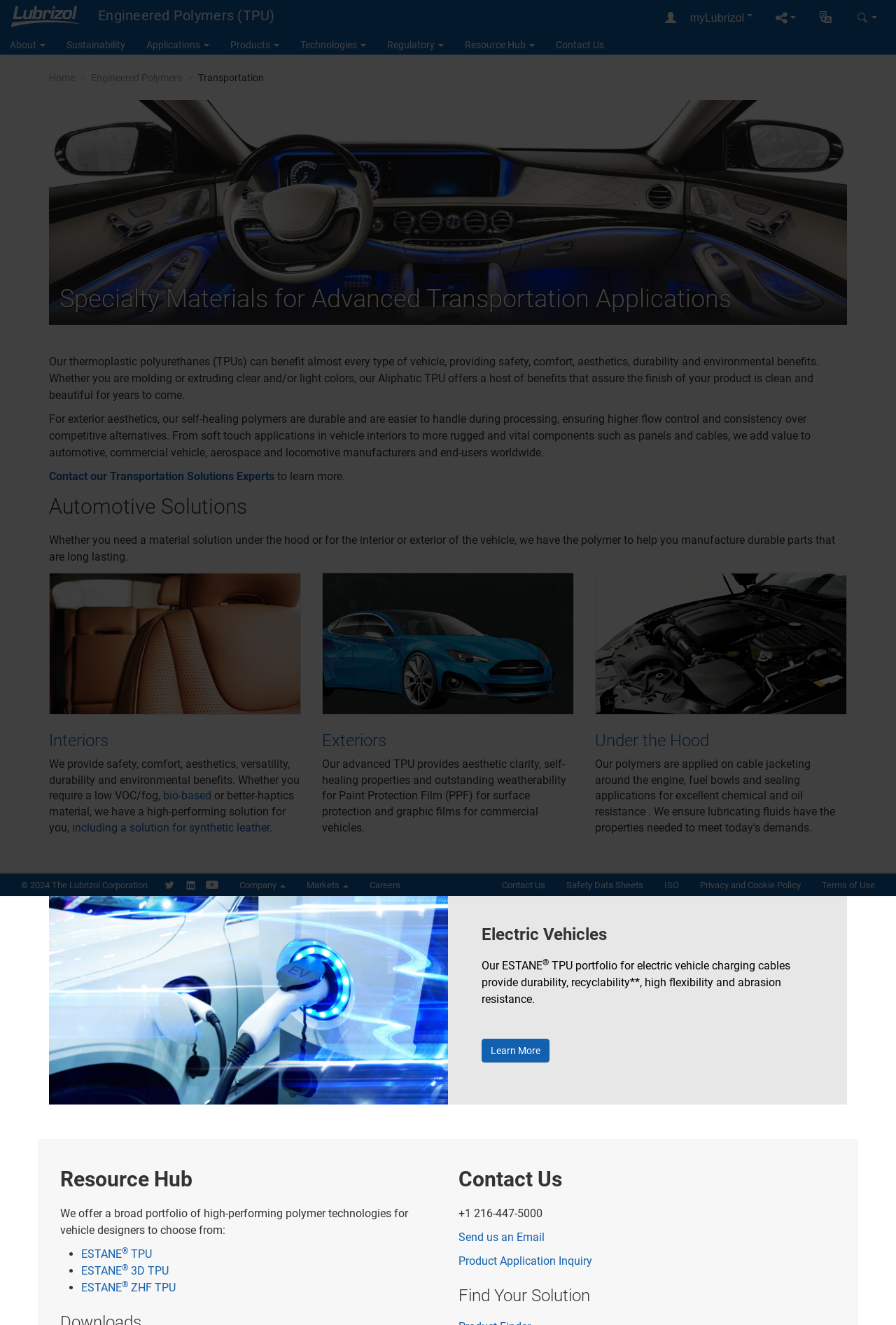Highlight the bounding box coordinates of the region I should click on to meet the following instruction: "Click the 'Learn More' link".

[0.538, 0.784, 0.613, 0.802]